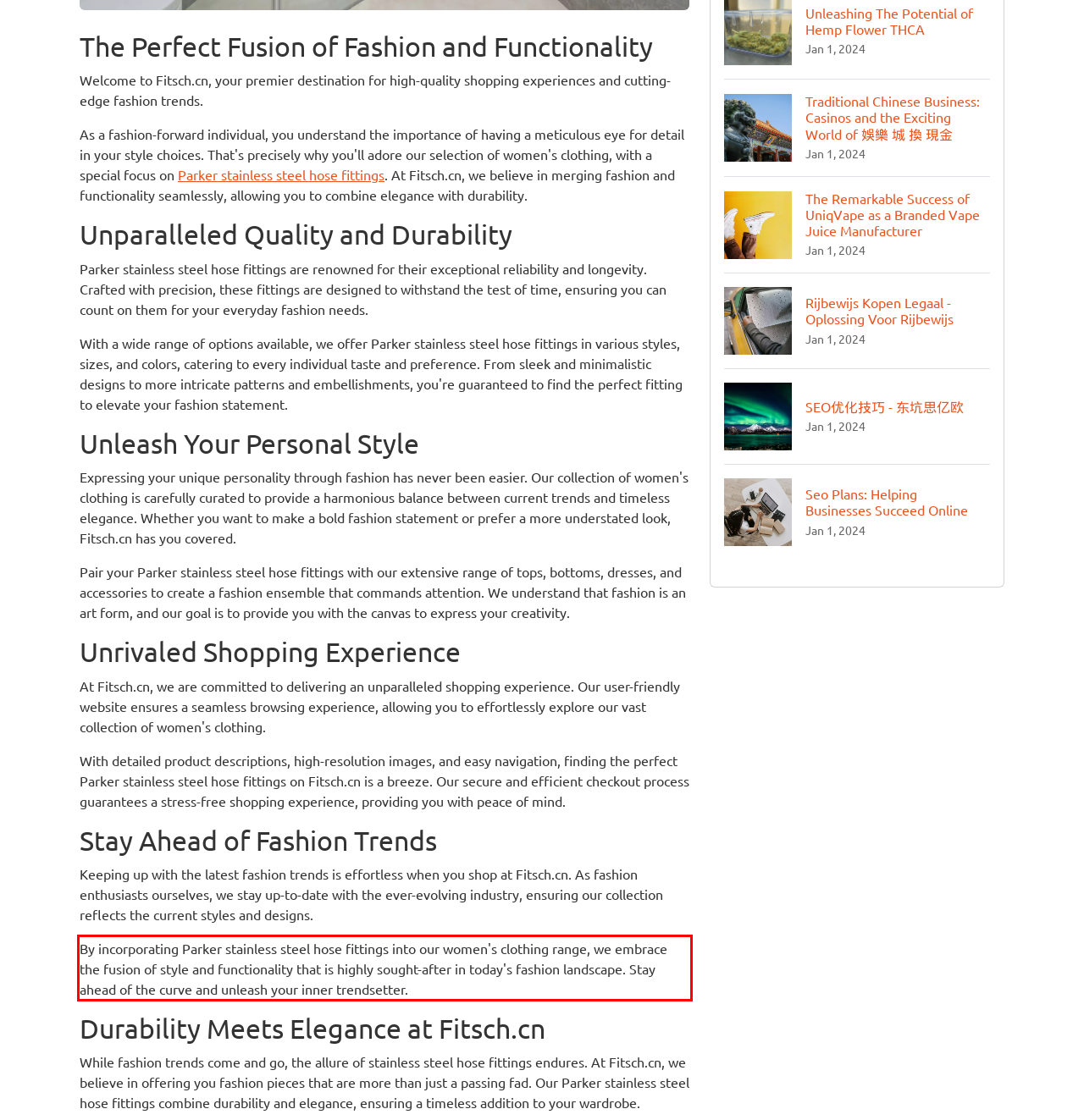You have a screenshot of a webpage with a UI element highlighted by a red bounding box. Use OCR to obtain the text within this highlighted area.

By incorporating Parker stainless steel hose fittings into our women's clothing range, we embrace the fusion of style and functionality that is highly sought-after in today's fashion landscape. Stay ahead of the curve and unleash your inner trendsetter.